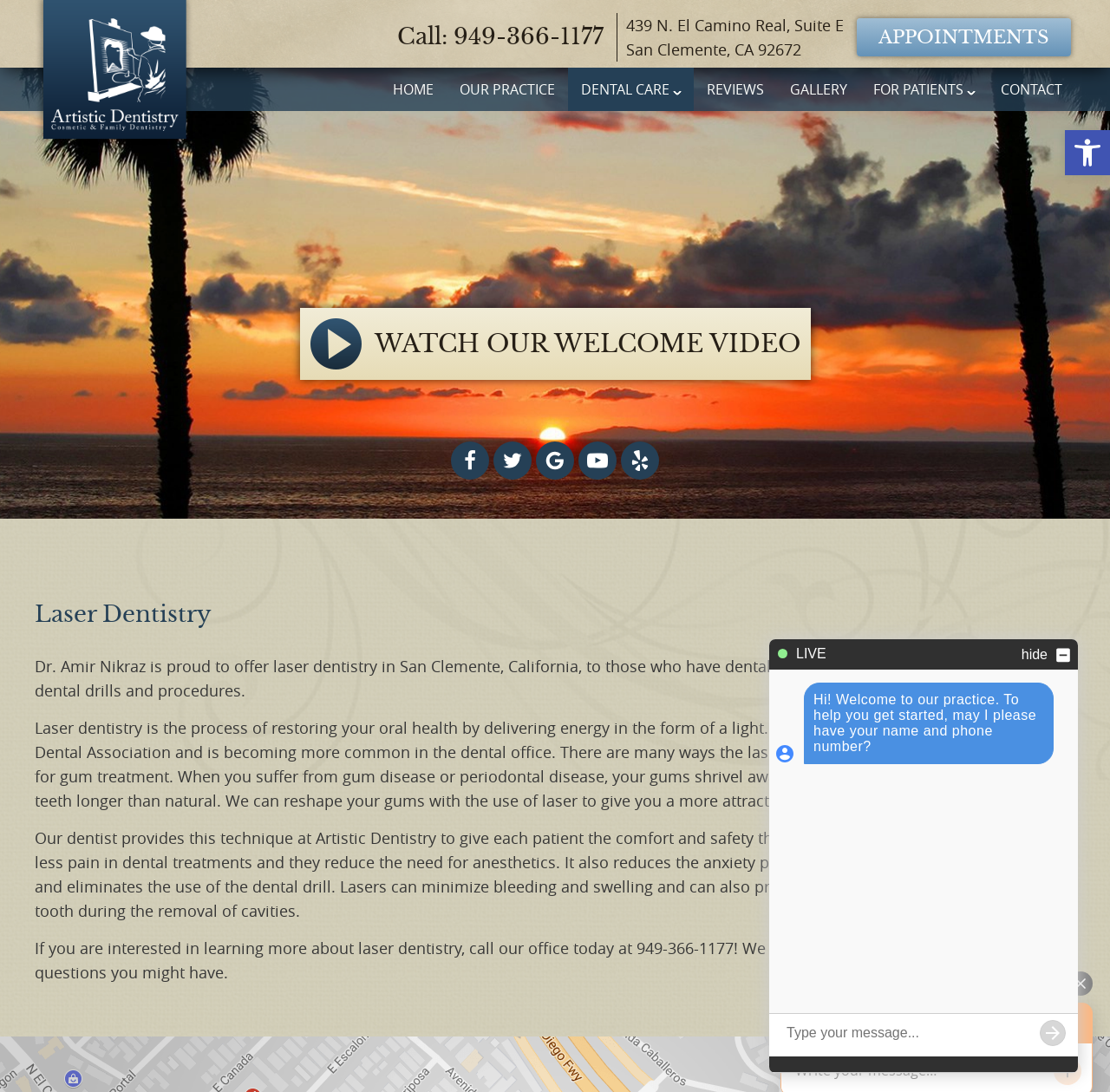How many social media links are there?
From the image, respond using a single word or phrase.

5